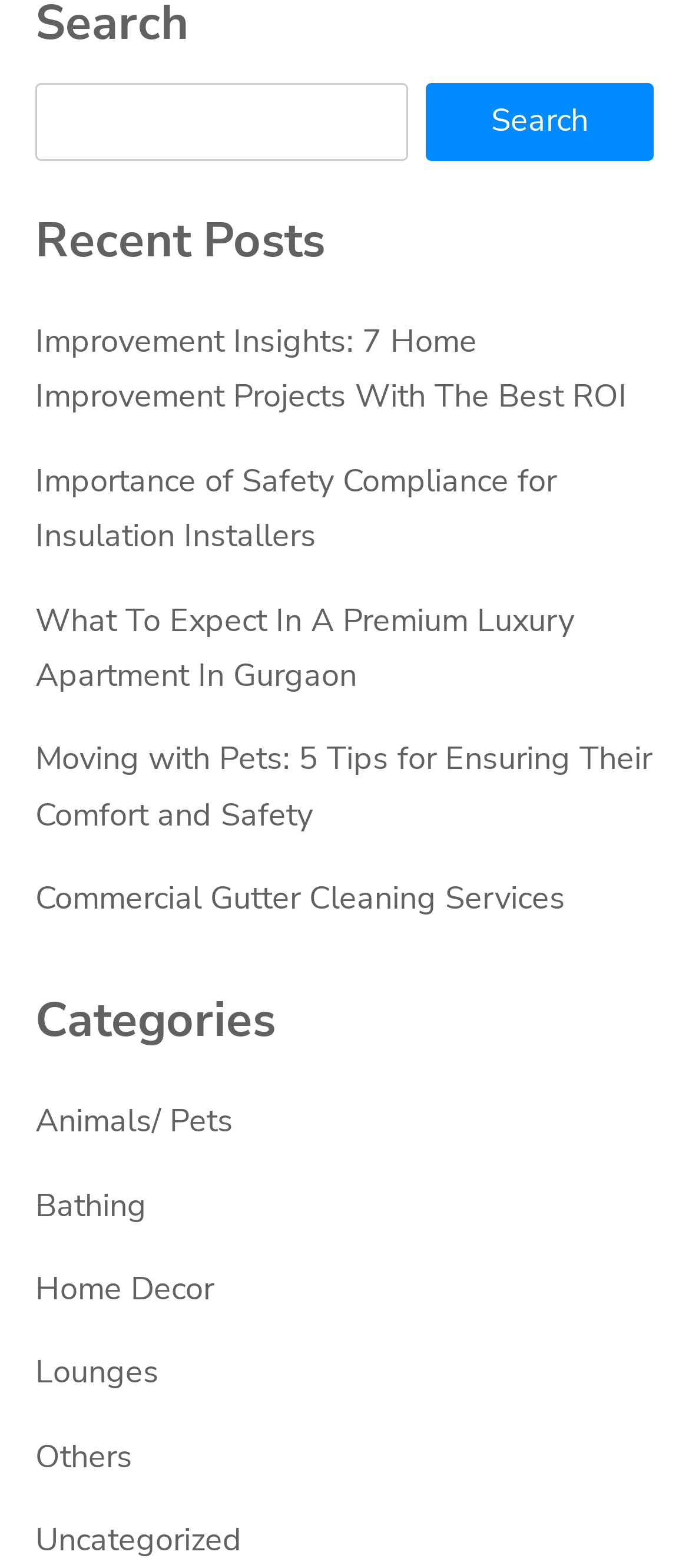Please provide a short answer using a single word or phrase for the question:
What is the last link under Recent Posts?

Commercial Gutter Cleaning Services